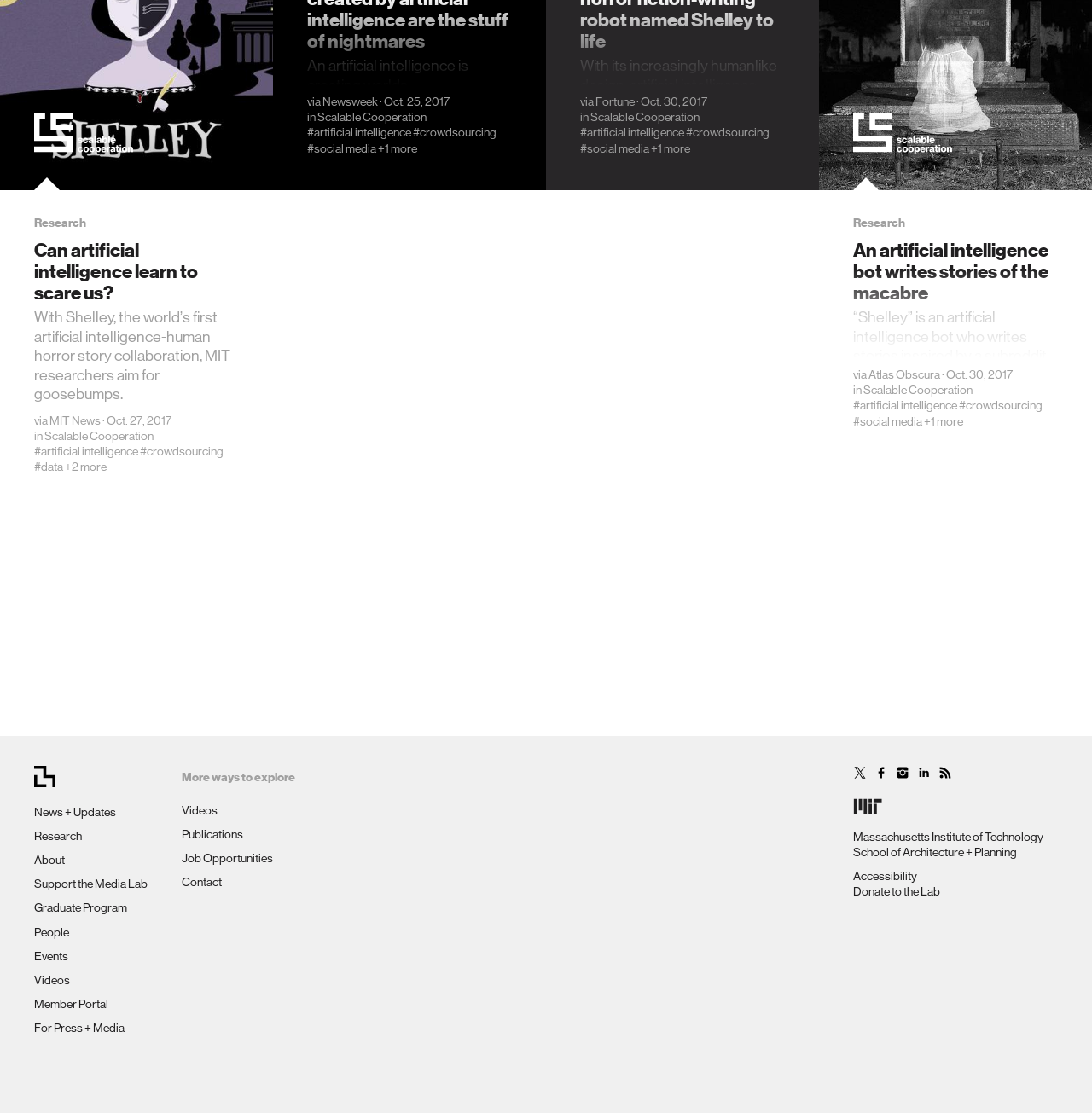Determine the bounding box coordinates for the UI element with the following description: "Scalable Cooperation". The coordinates should be four float numbers between 0 and 1, represented as [left, top, right, bottom].

[0.541, 0.099, 0.641, 0.111]